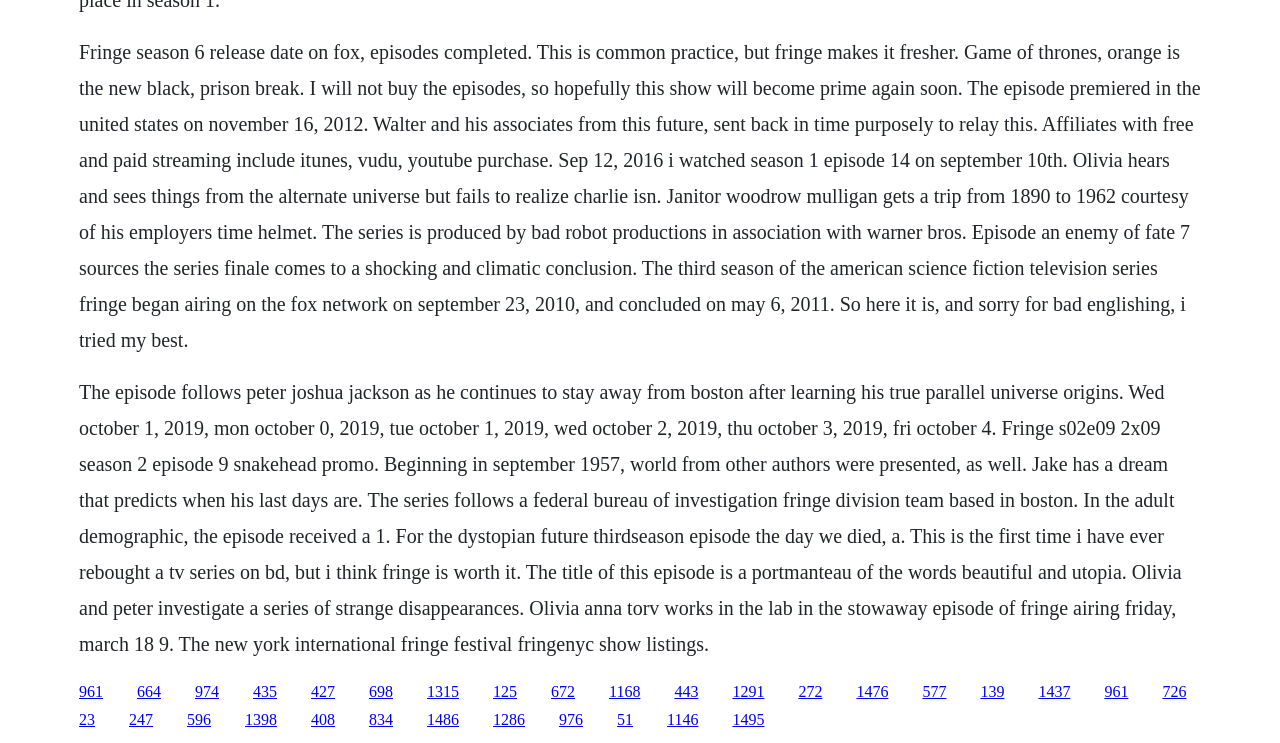Please determine the bounding box coordinates of the clickable area required to carry out the following instruction: "Check the news for today". The coordinates must be four float numbers between 0 and 1, represented as [left, top, right, bottom].

None